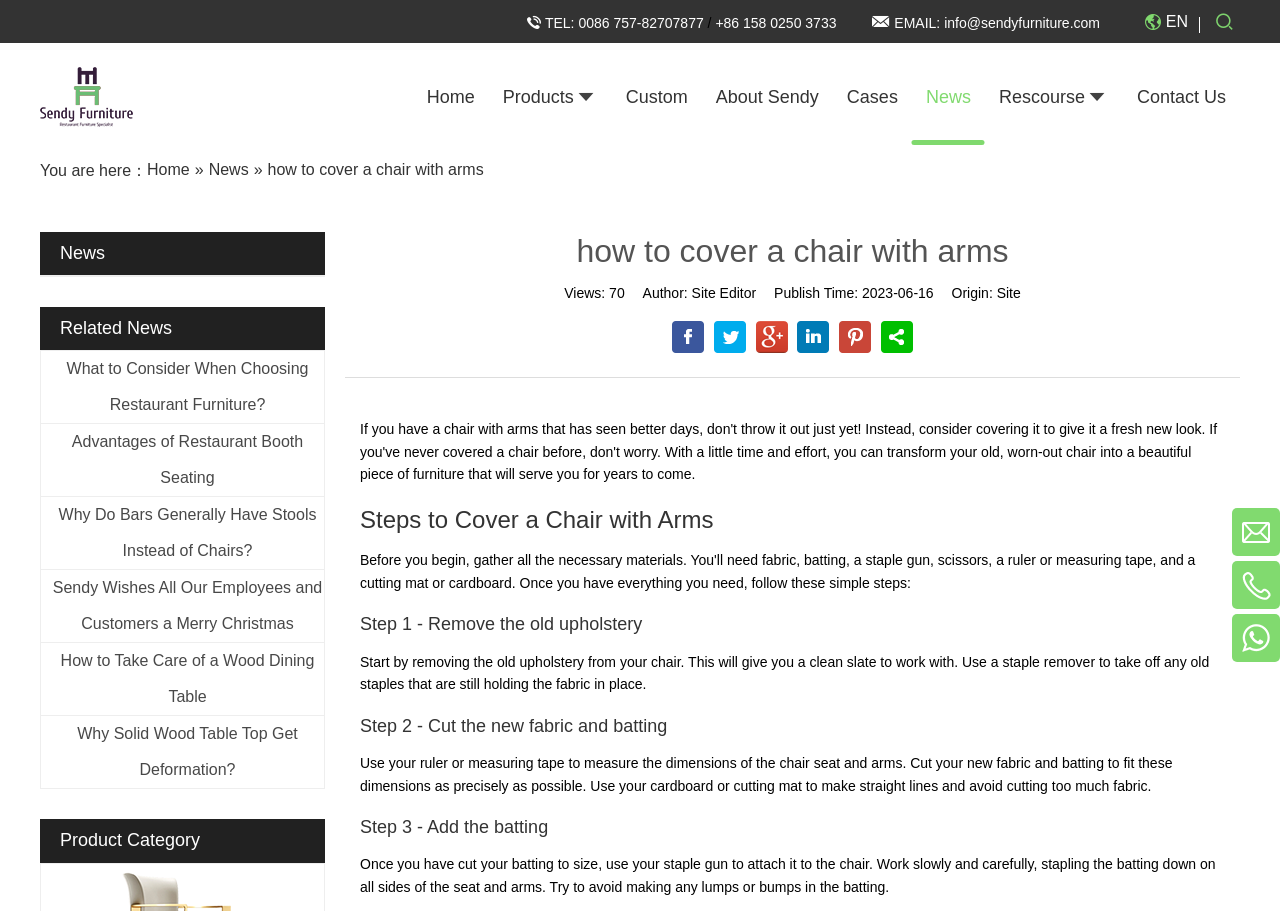Specify the bounding box coordinates for the region that must be clicked to perform the given instruction: "Click the 'Home' link".

[0.333, 0.054, 0.371, 0.159]